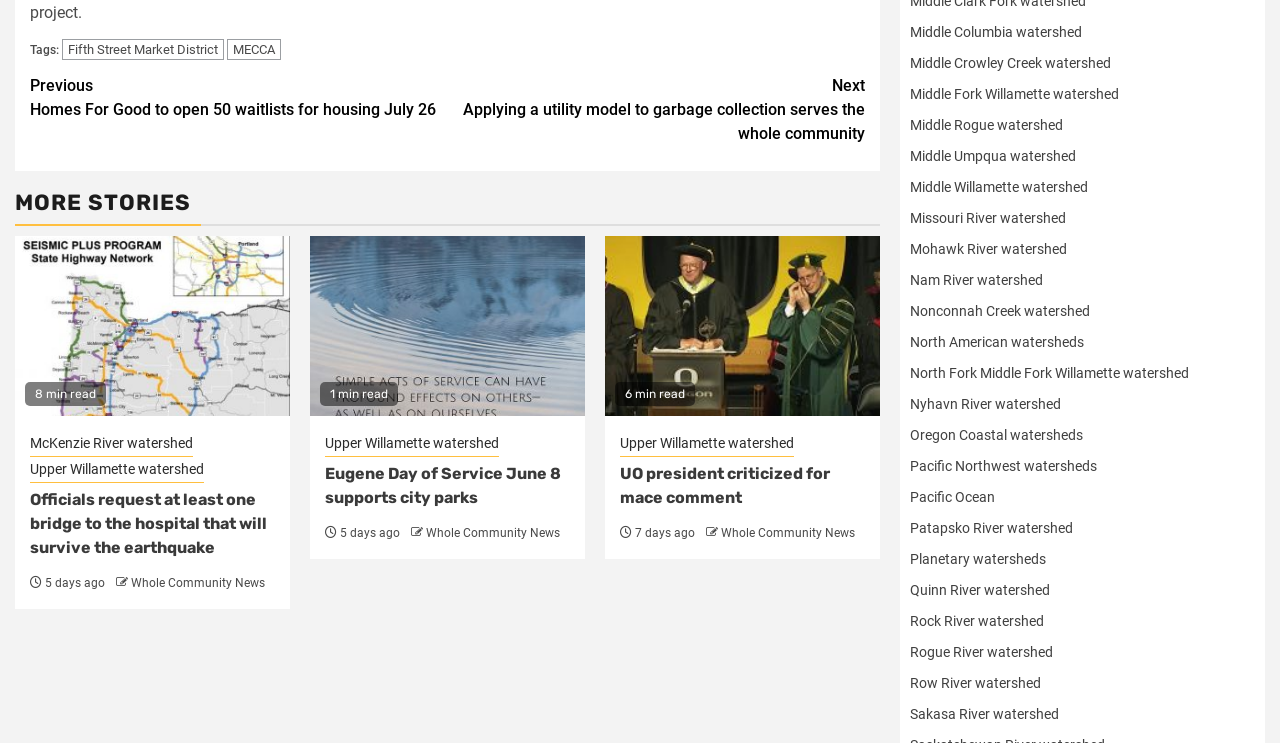Determine the bounding box coordinates for the region that must be clicked to execute the following instruction: "Read the 'MORE STORIES' heading".

[0.012, 0.244, 0.688, 0.305]